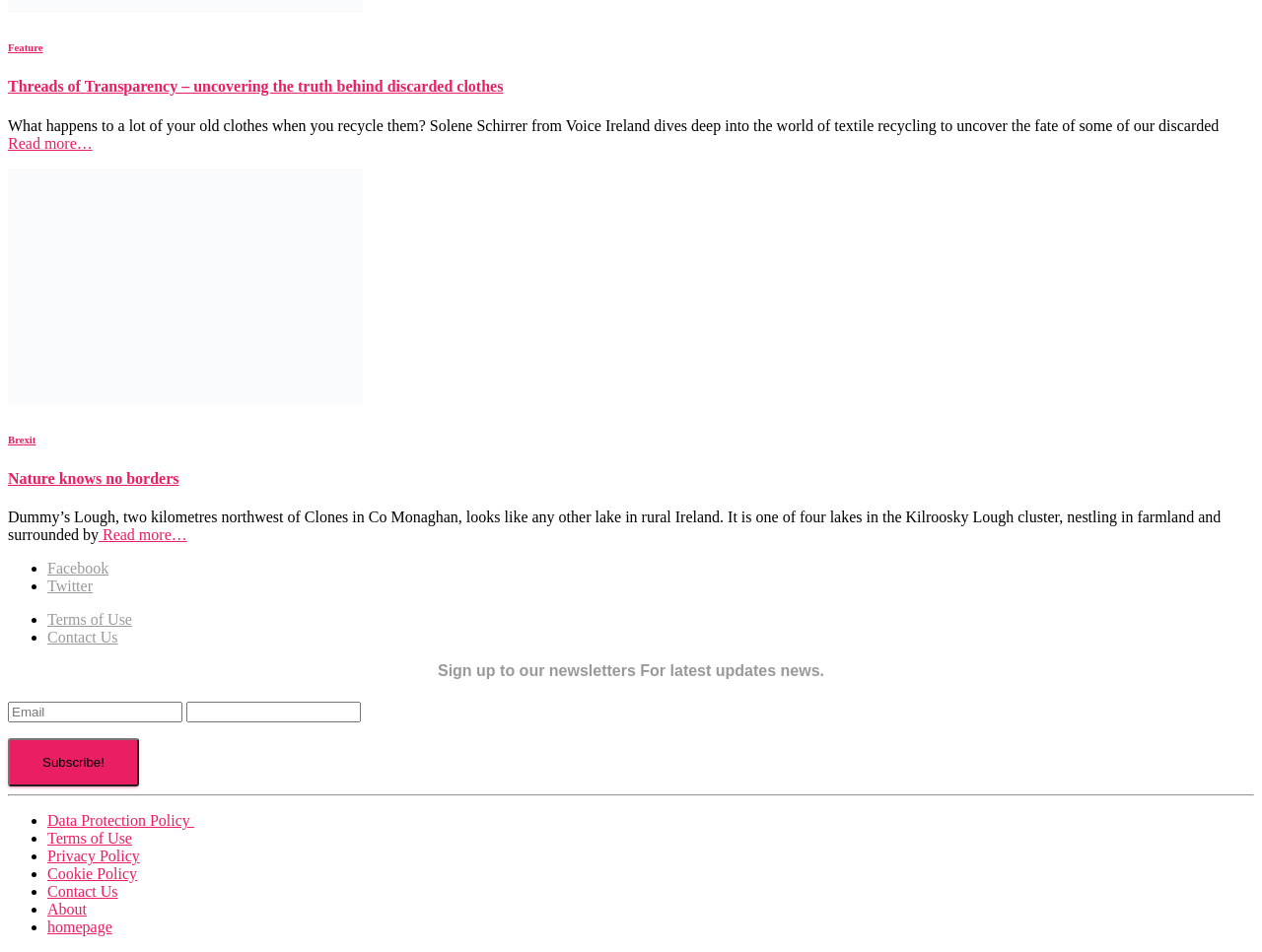What is the name of the lake mentioned in the second article?
Could you answer the question in a detailed manner, providing as much information as possible?

I read the second article section, which mentions a lake called Dummy’s Lough, located in Co Monaghan, Ireland.